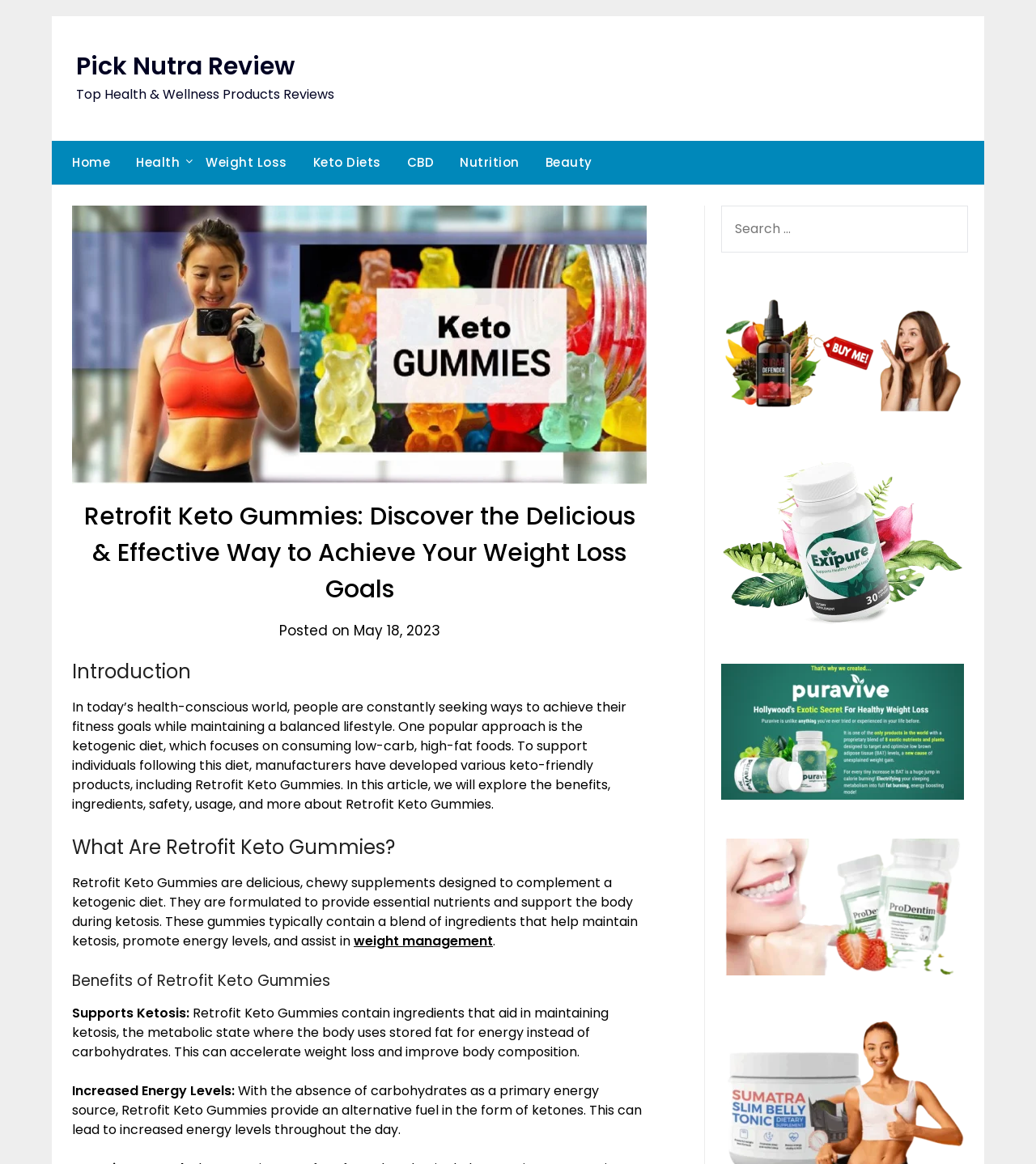Please determine the bounding box coordinates of the element to click on in order to accomplish the following task: "Read about 'Retrofit Keto Gummies'". Ensure the coordinates are four float numbers ranging from 0 to 1, i.e., [left, top, right, bottom].

[0.07, 0.177, 0.624, 0.416]